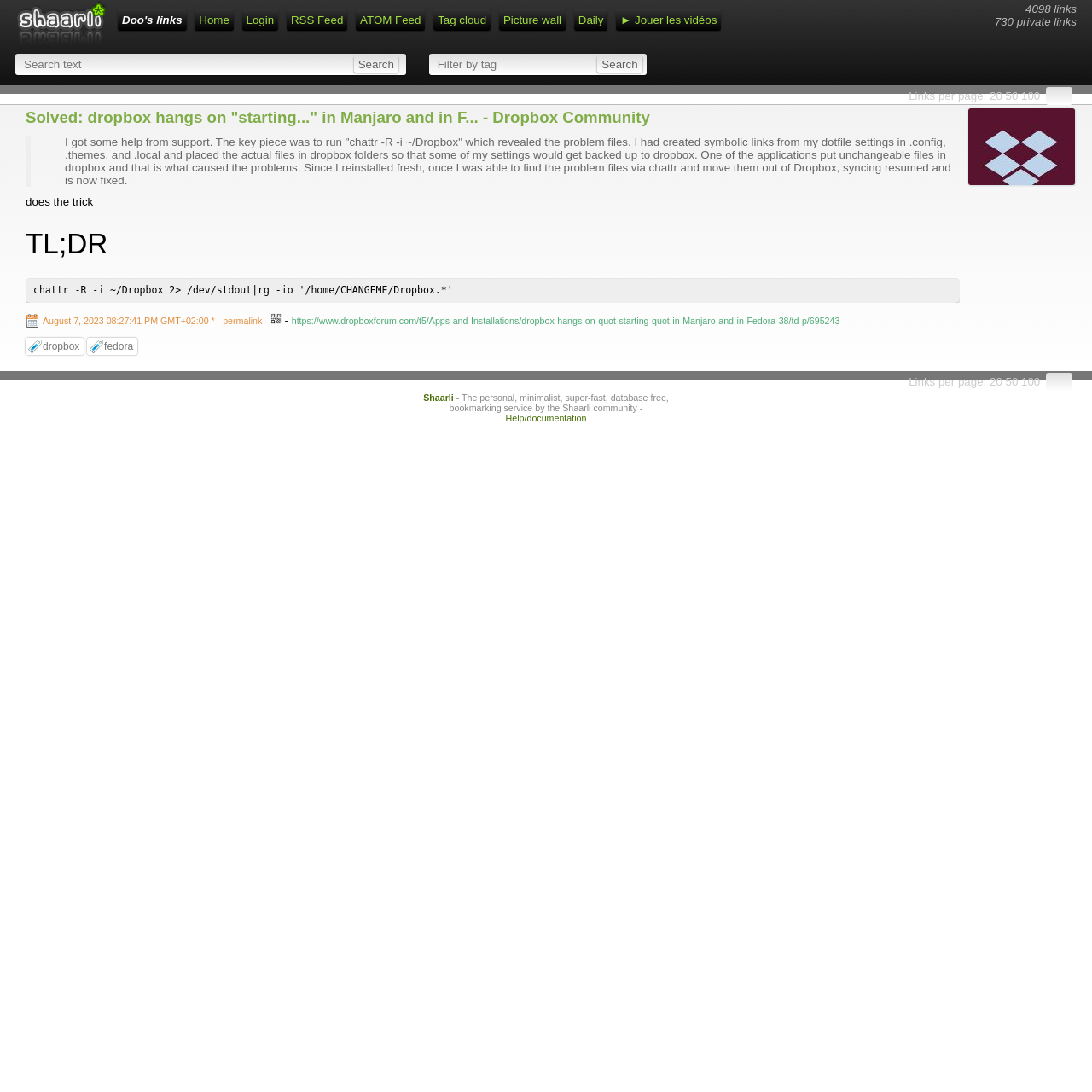Locate the bounding box of the user interface element based on this description: "alt="thumbnail"".

[0.887, 0.16, 0.984, 0.172]